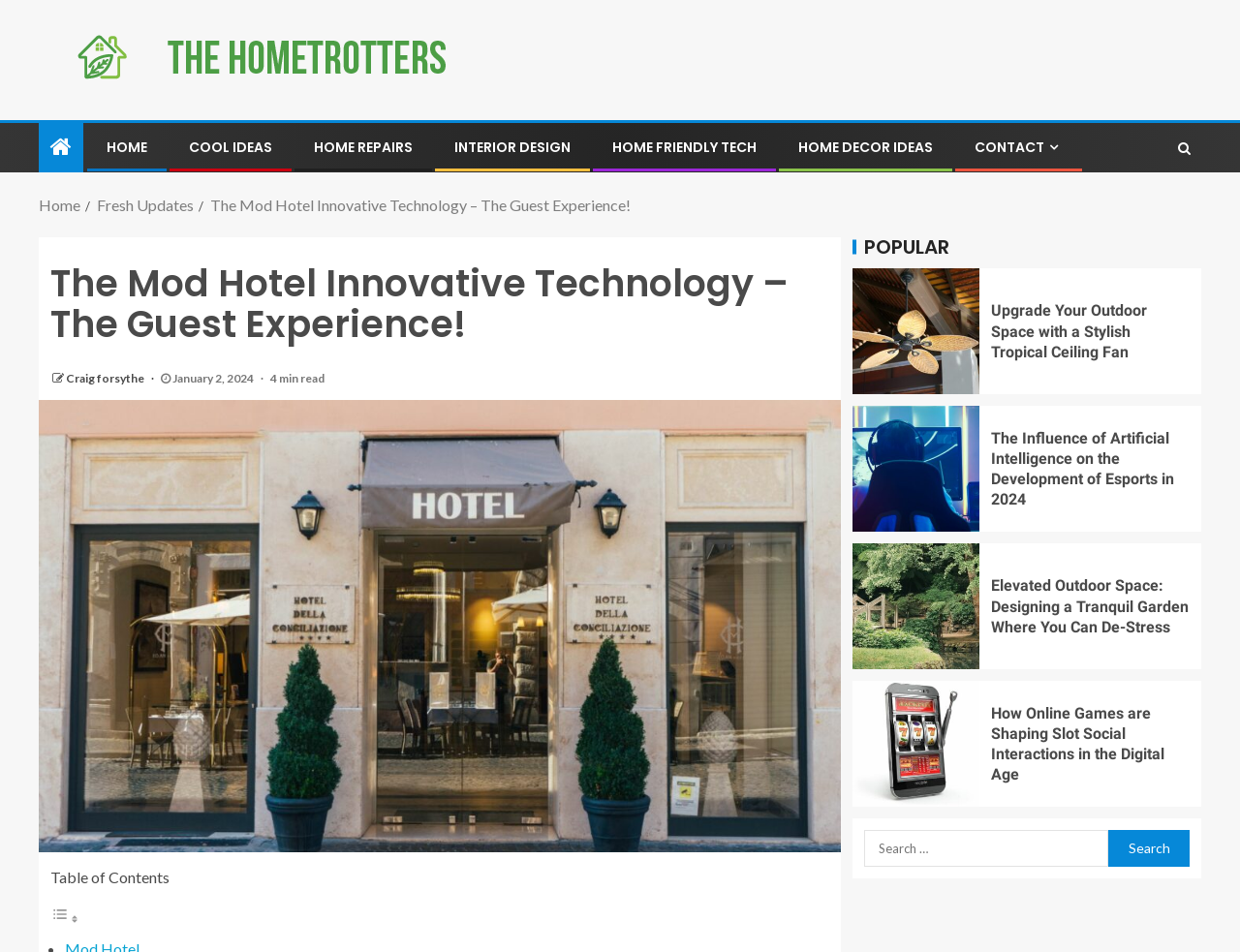What is the name of the hotel mentioned in the article?
Look at the image and answer the question using a single word or phrase.

The Mod Hotel